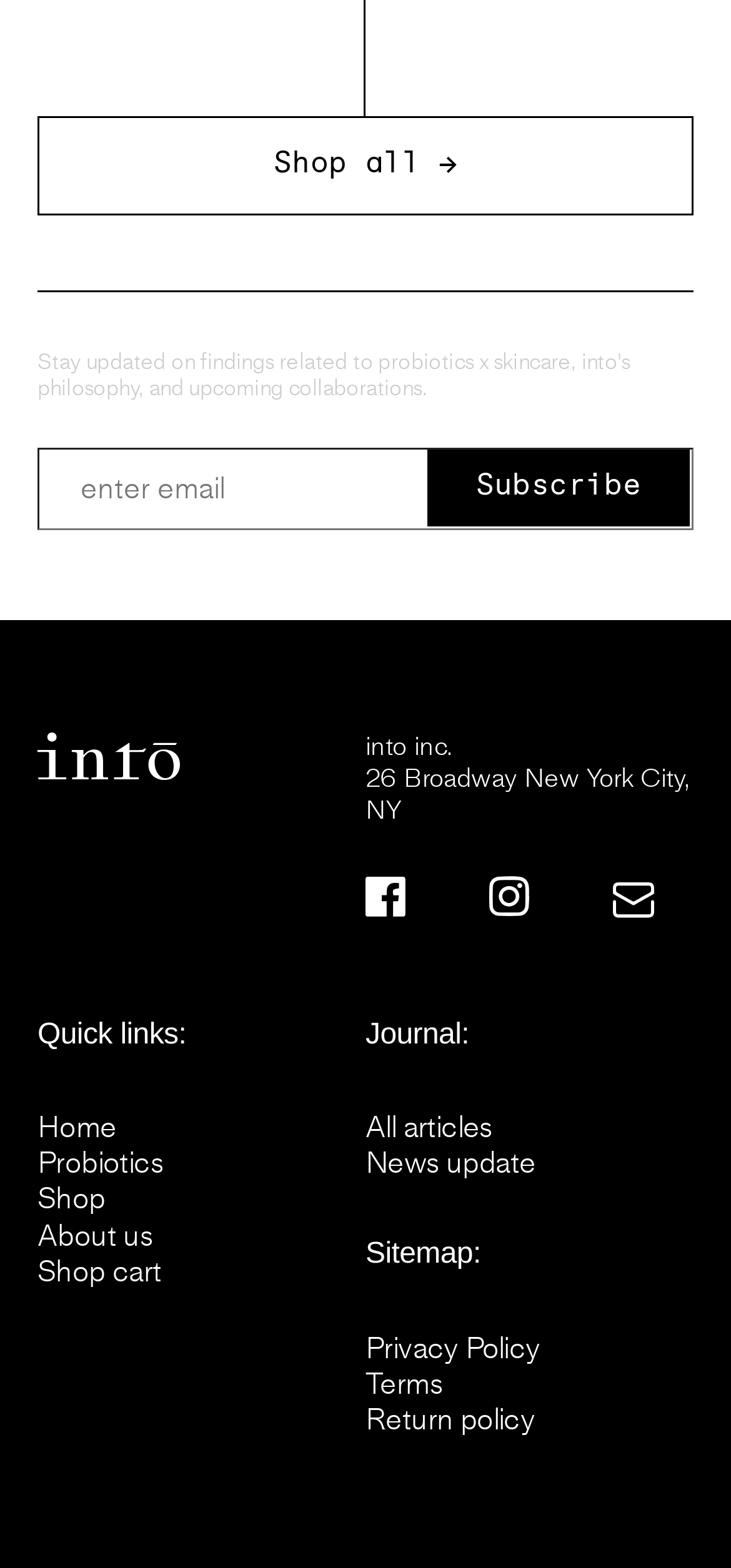Find the bounding box coordinates of the area to click in order to follow the instruction: "Check shop cart".

[0.051, 0.799, 0.5, 0.822]